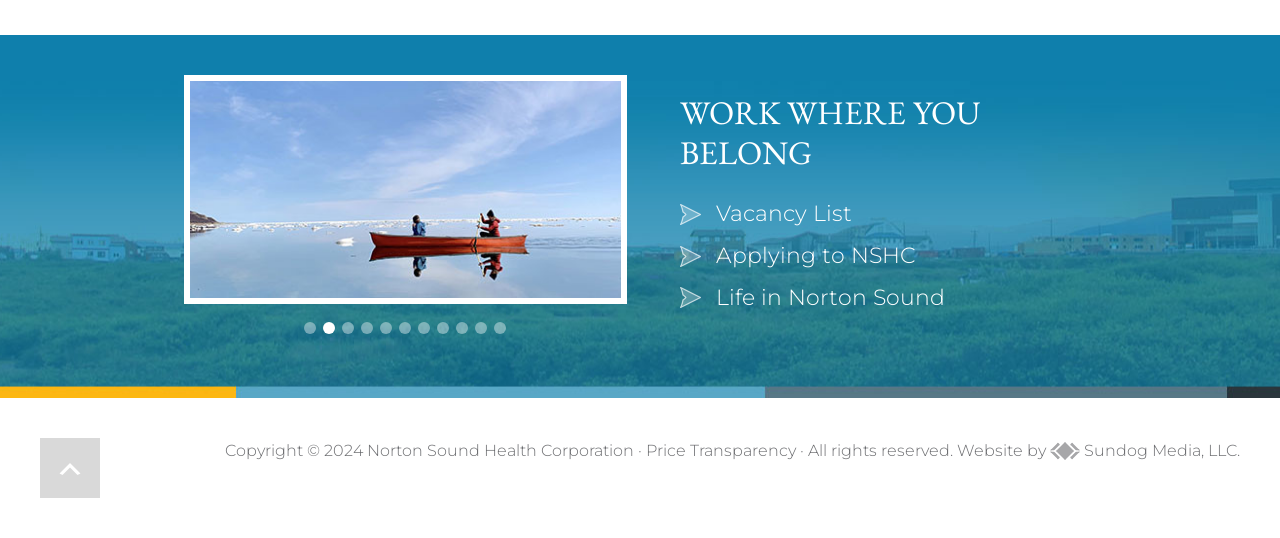What is the text of the link at the bottom left corner?
Respond to the question with a single word or phrase according to the image.

Top